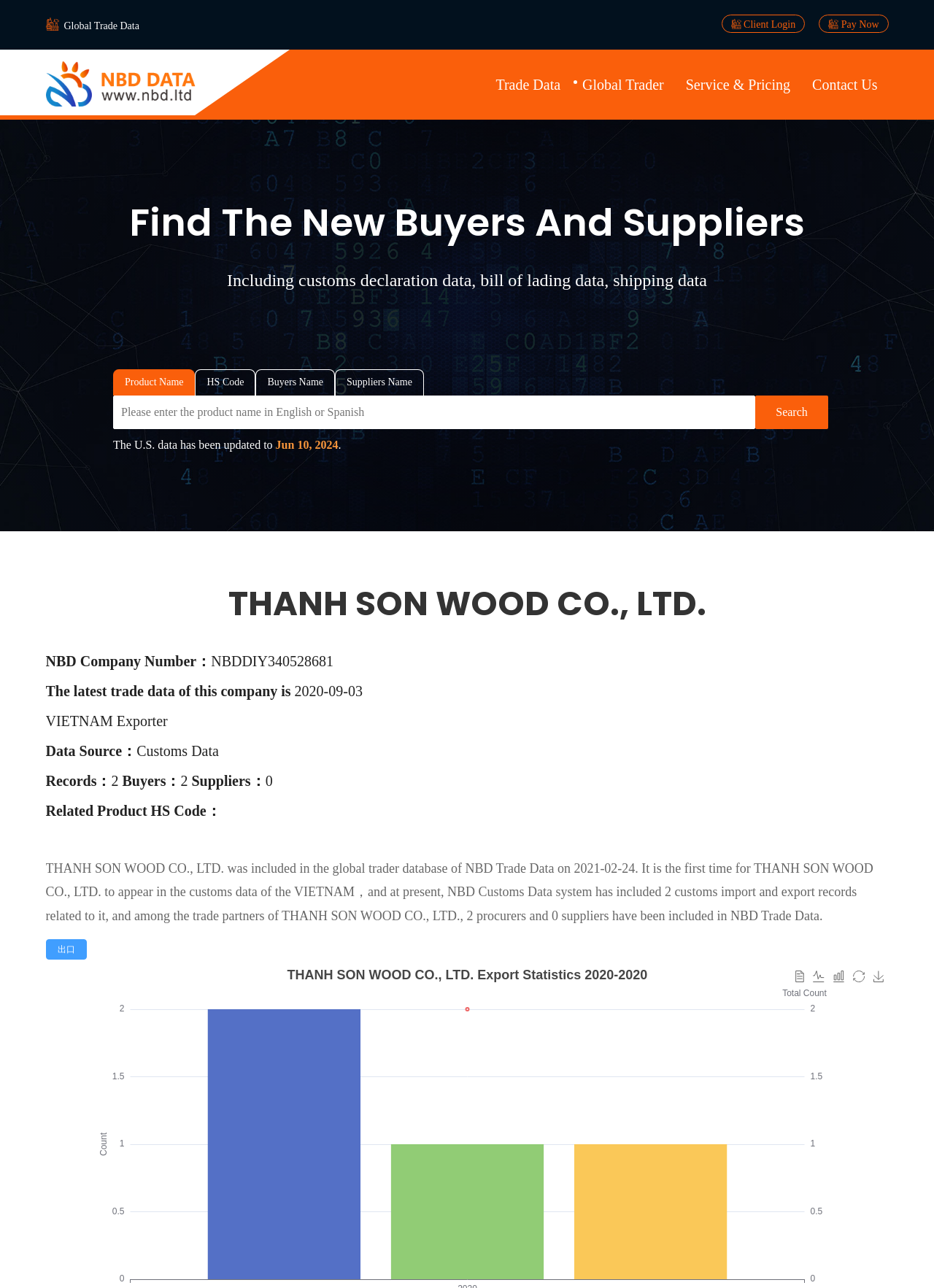Please provide a one-word or short phrase answer to the question:
How many customs import and export records are related to THANH SON WOOD CO., LTD.?

2